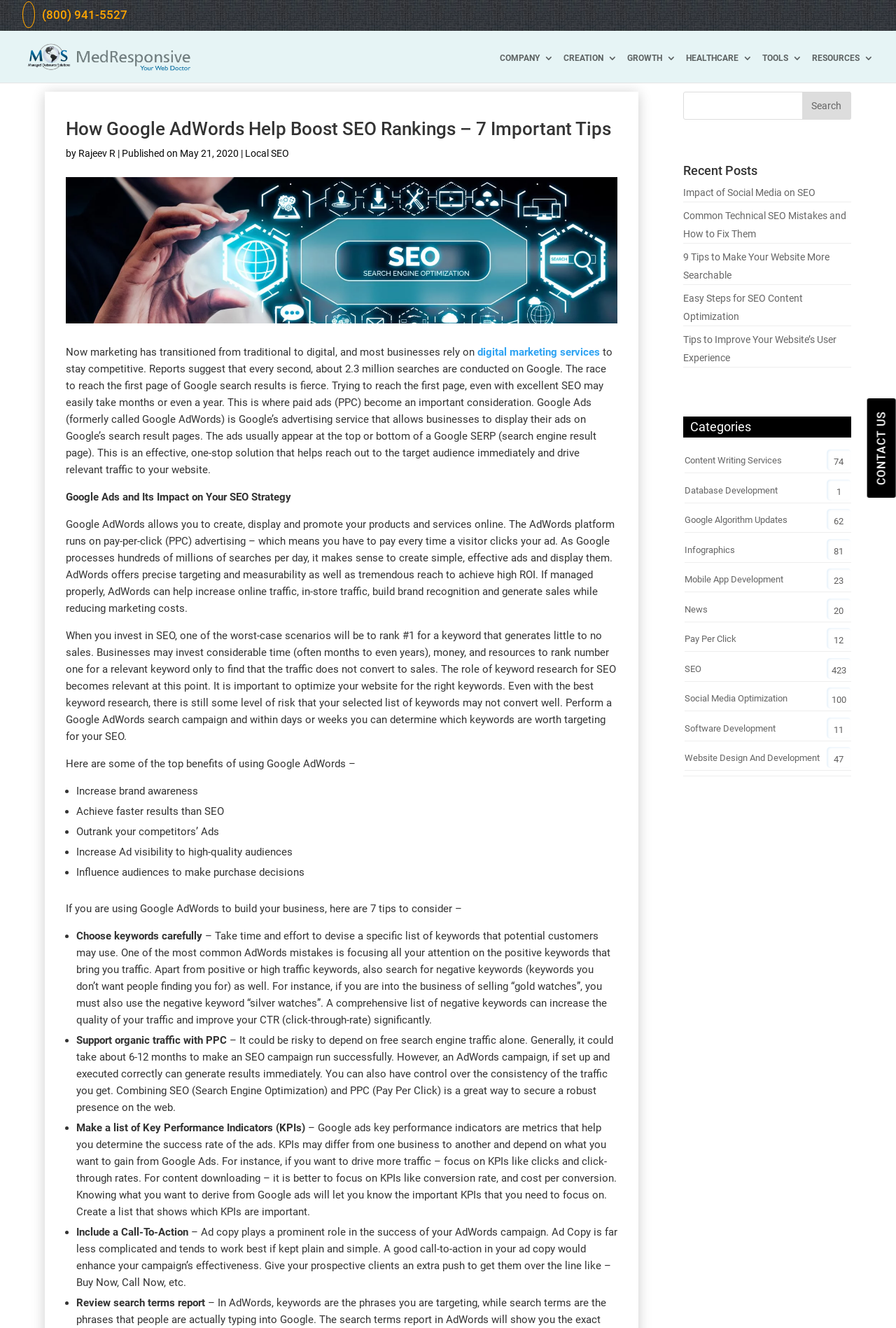Carefully examine the image and provide an in-depth answer to the question: What is the topic of the blog post?

The topic of the blog post can be determined by reading the title of the blog post, which is 'How Google AdWords Help Boost SEO Rankings – 7 Important Tips'. This title clearly indicates that the blog post is about Google AdWords and its role in improving SEO rankings.